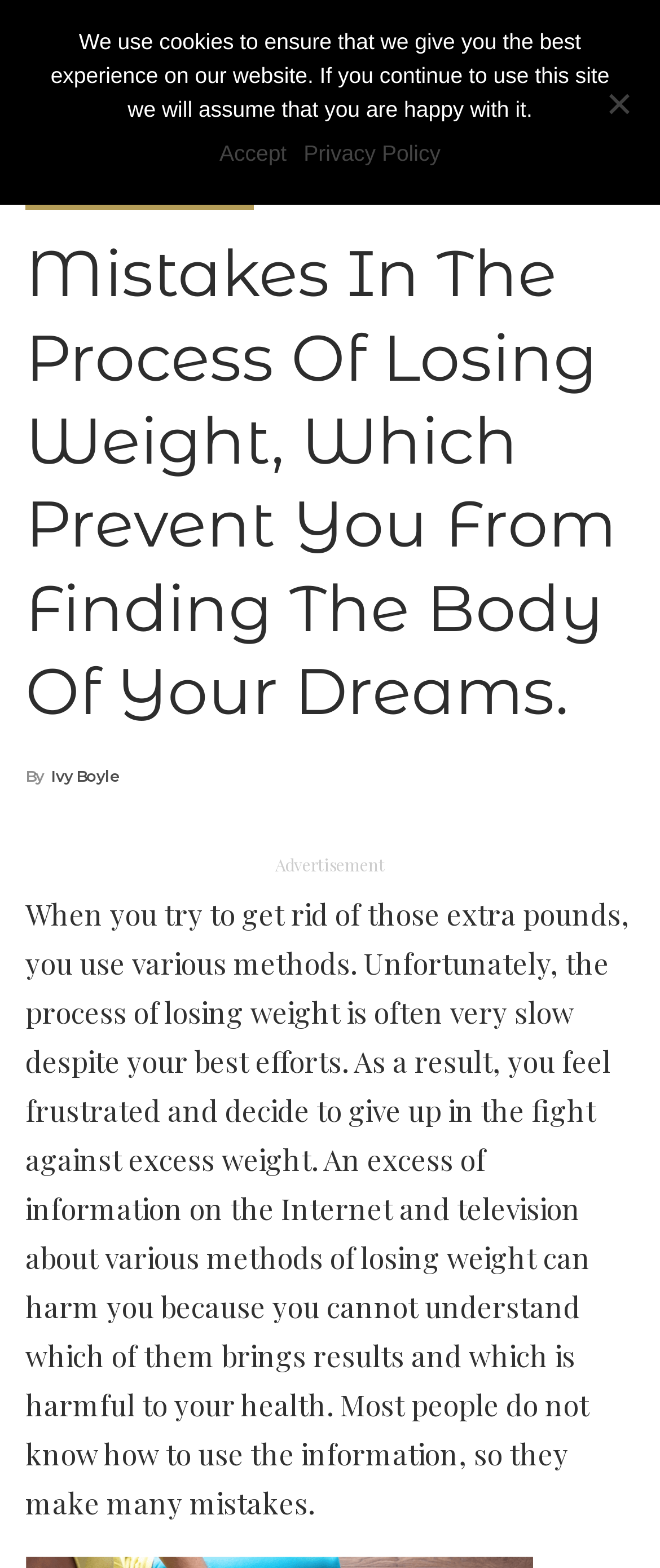Identify and provide the text of the main header on the webpage.

Mistakes In The Process Of Losing Weight, Which Prevent You From Finding The Body Of Your Dreams.